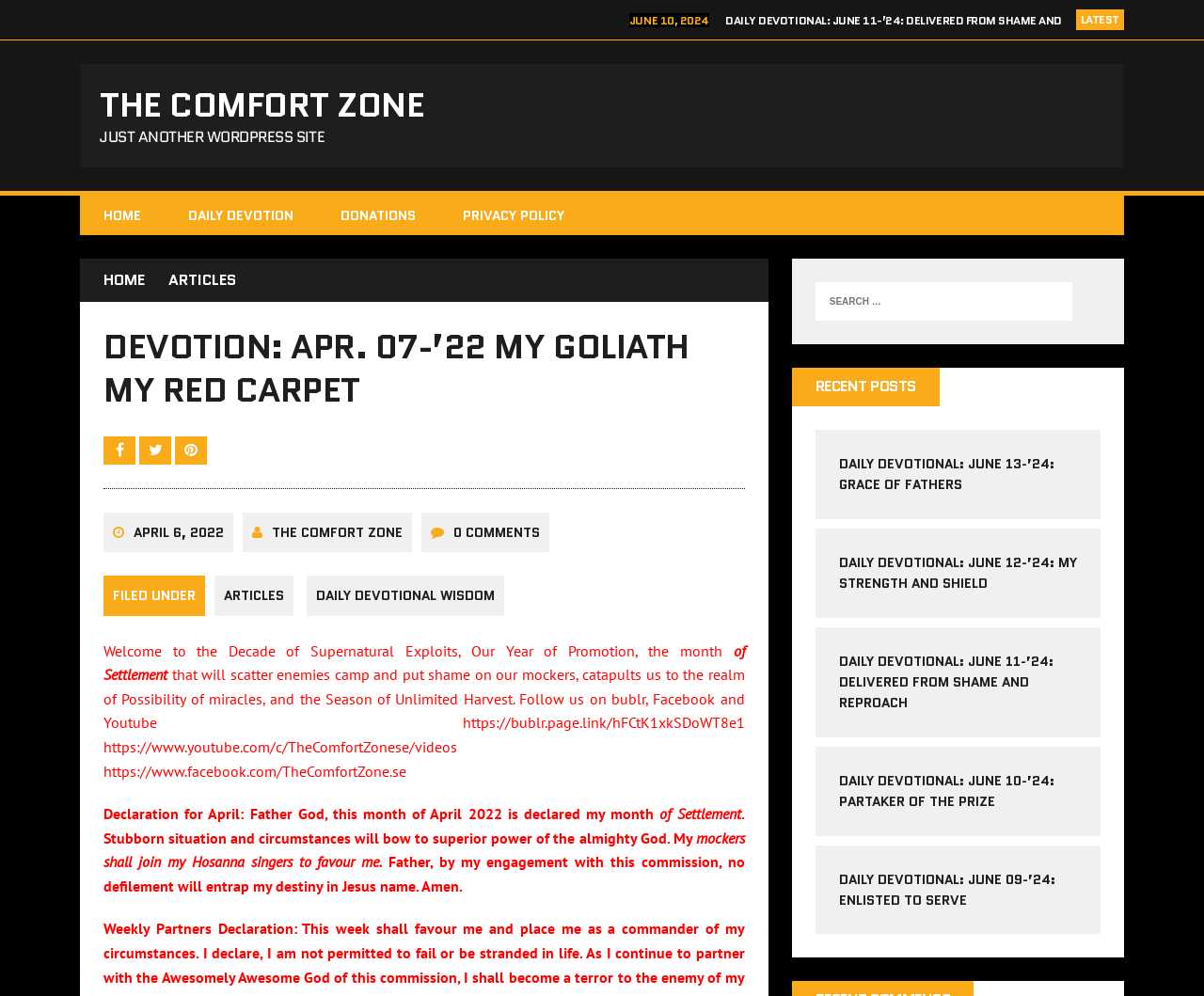Provide a brief response to the question below using a single word or phrase: 
What is the name of the website?

The Comfort Zone